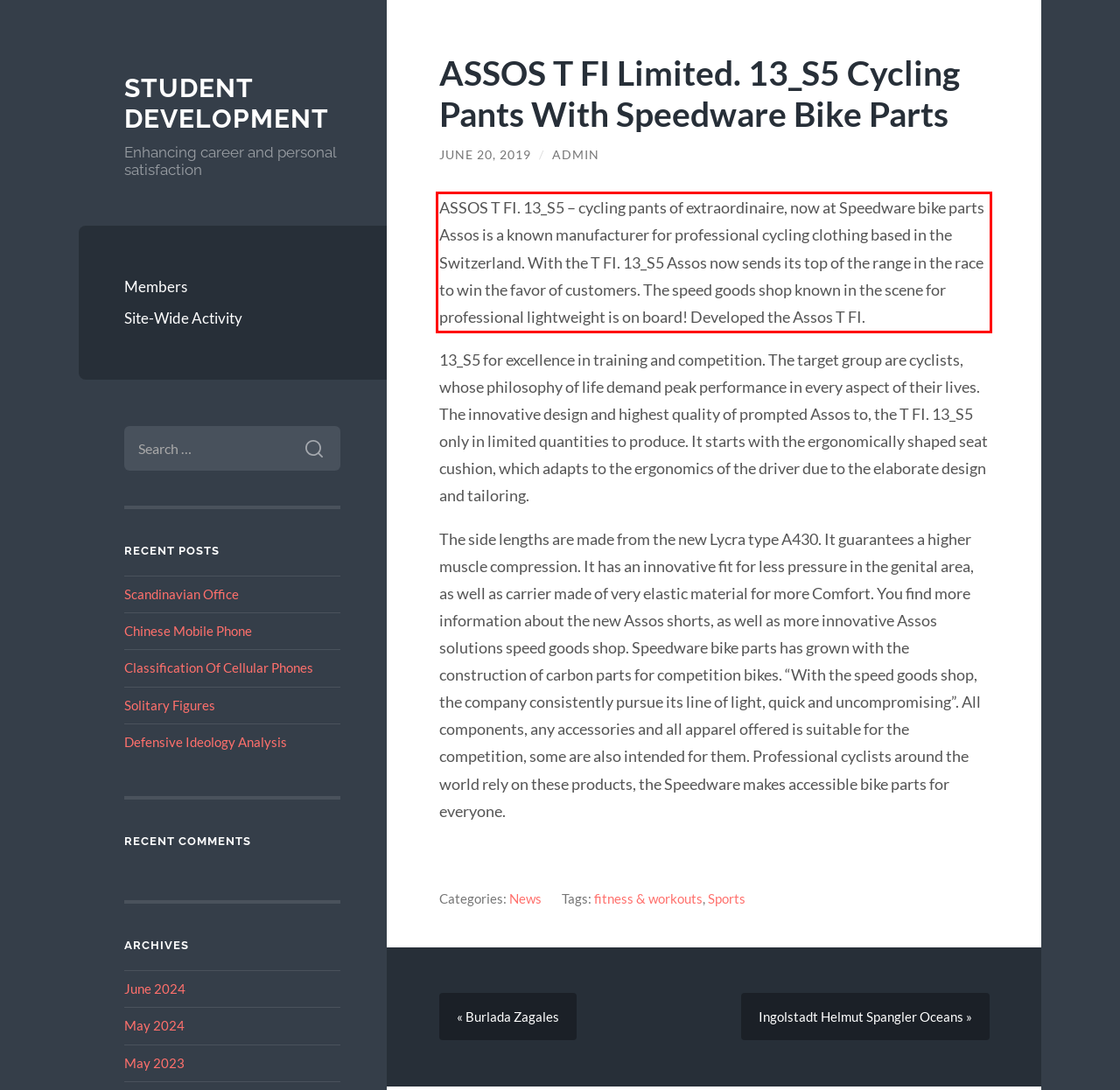Given a webpage screenshot with a red bounding box, perform OCR to read and deliver the text enclosed by the red bounding box.

ASSOS T FI. 13_S5 – cycling pants of extraordinaire, now at Speedware bike parts Assos is a known manufacturer for professional cycling clothing based in the Switzerland. With the T FI. 13_S5 Assos now sends its top of the range in the race to win the favor of customers. The speed goods shop known in the scene for professional lightweight is on board! Developed the Assos T FI.